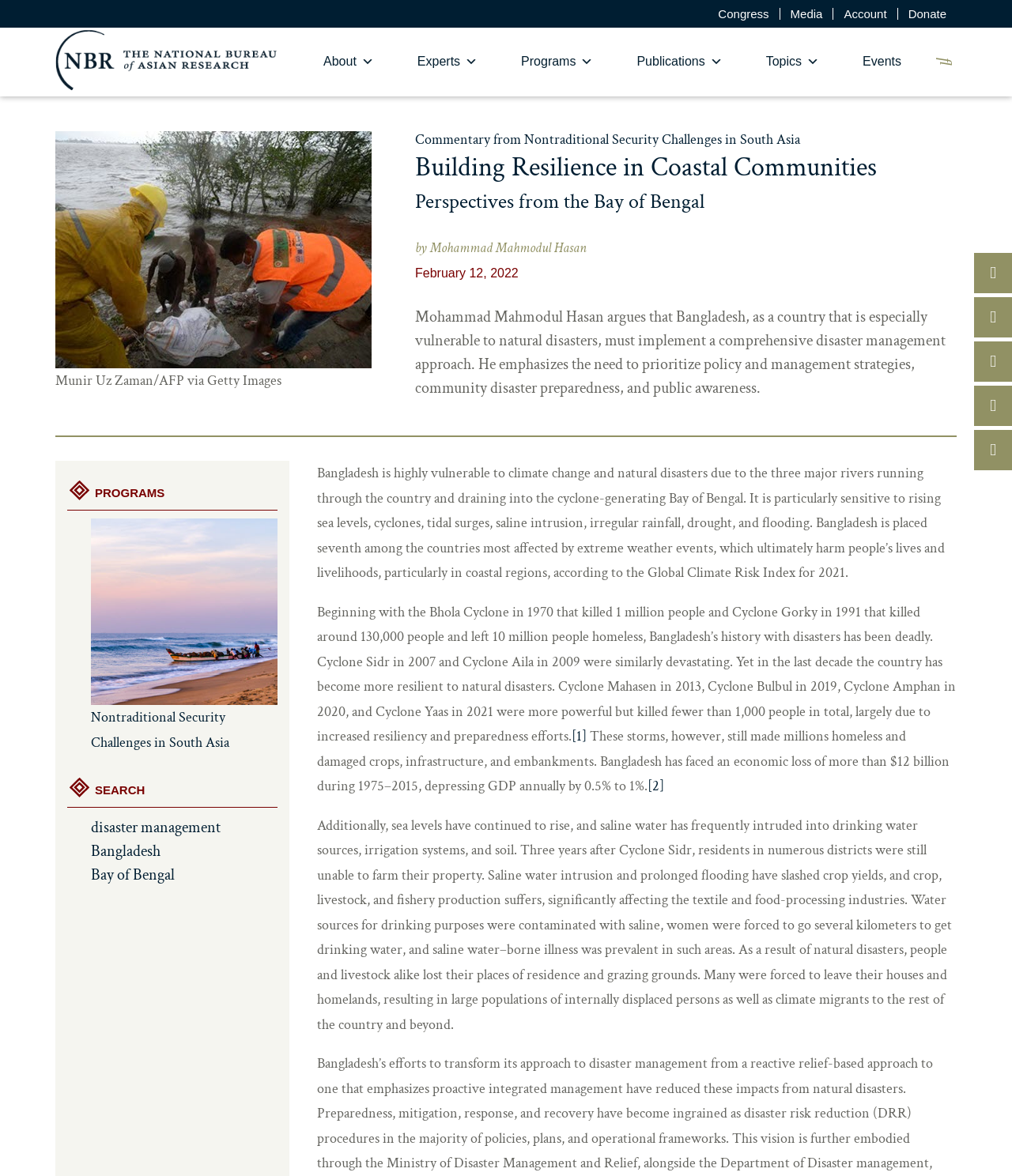What is the author of the article?
Using the image, provide a concise answer in one word or a short phrase.

Mohammad Mahmodul Hasan